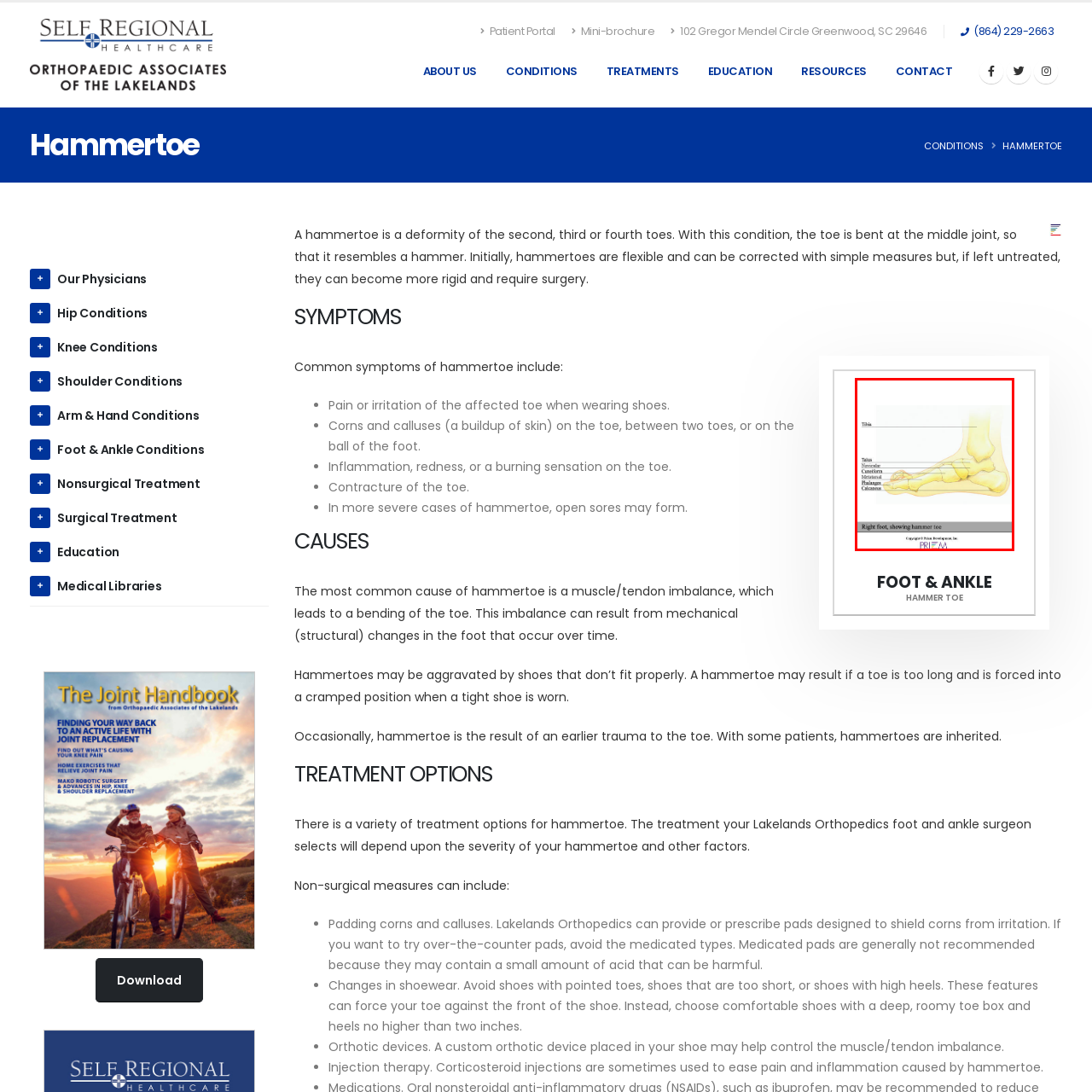Explain what is happening in the image inside the red outline in great detail.

The image depicts a detailed anatomical illustration of a right foot, prominently highlighting a hammertoe condition. The diagram labels various foot structures, including the talus, navicular, cuboid, metatarsals, phalanges, and calcaneus. It serves to visually educate viewers about the specific deformity characterized by the bending of toes, which can occur in the second, third, or fourth toe, resembling the shape of a hammer. This representation is essential for understanding the mechanics of the foot and is often used in educational contexts about foot conditions and available treatments. The image is part of a broader discussion on hammertoe, including its causes, symptoms, and treatment options, aimed at providing valuable information for patients and healthcare providers alike.